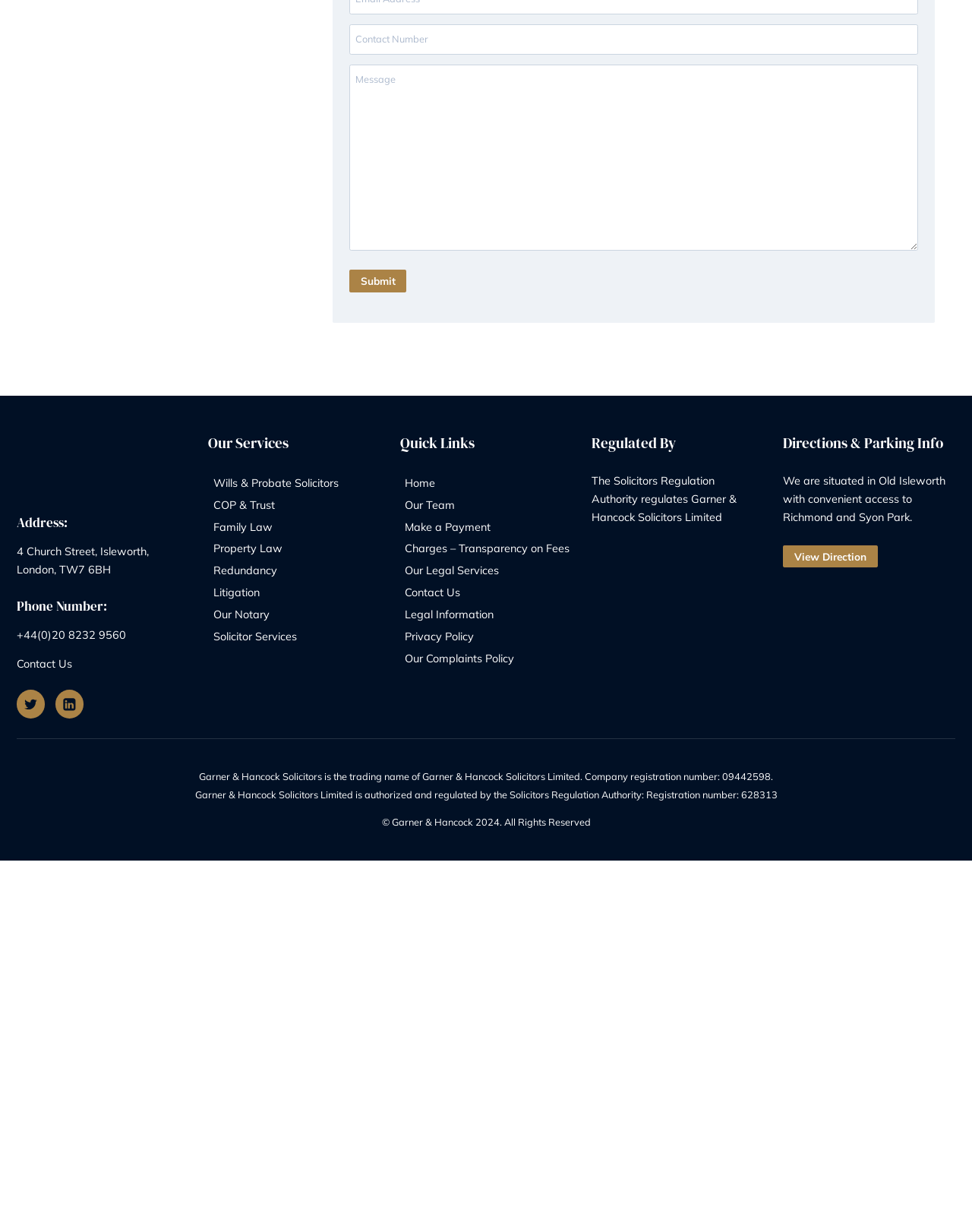Please specify the bounding box coordinates of the area that should be clicked to accomplish the following instruction: "View contact information". The coordinates should consist of four float numbers between 0 and 1, i.e., [left, top, right, bottom].

[0.02, 0.78, 0.229, 0.796]